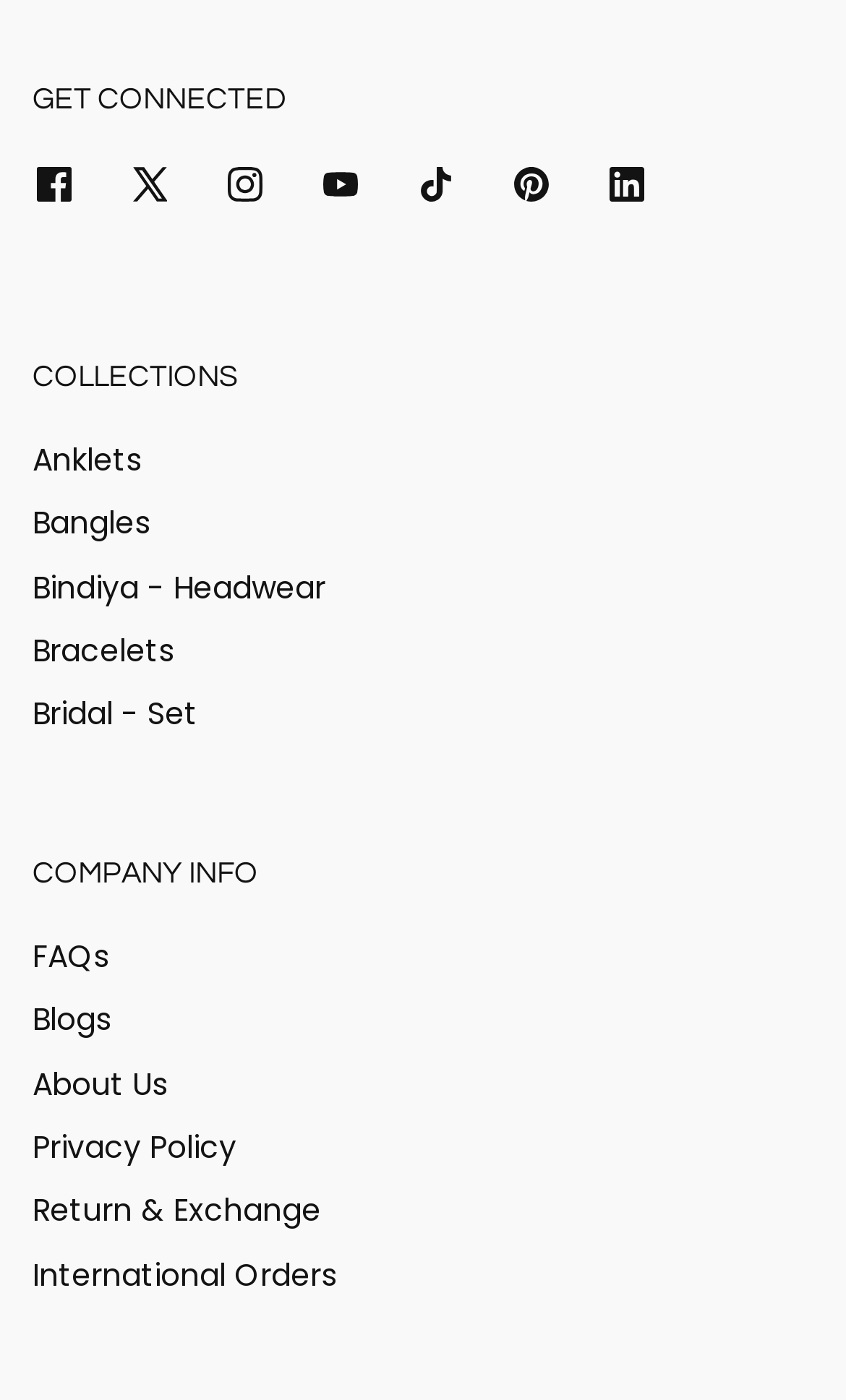Given the element description About Us, specify the bounding box coordinates of the corresponding UI element in the format (top-left x, top-left y, bottom-right x, bottom-right y). All values must be between 0 and 1.

[0.038, 0.757, 0.197, 0.802]